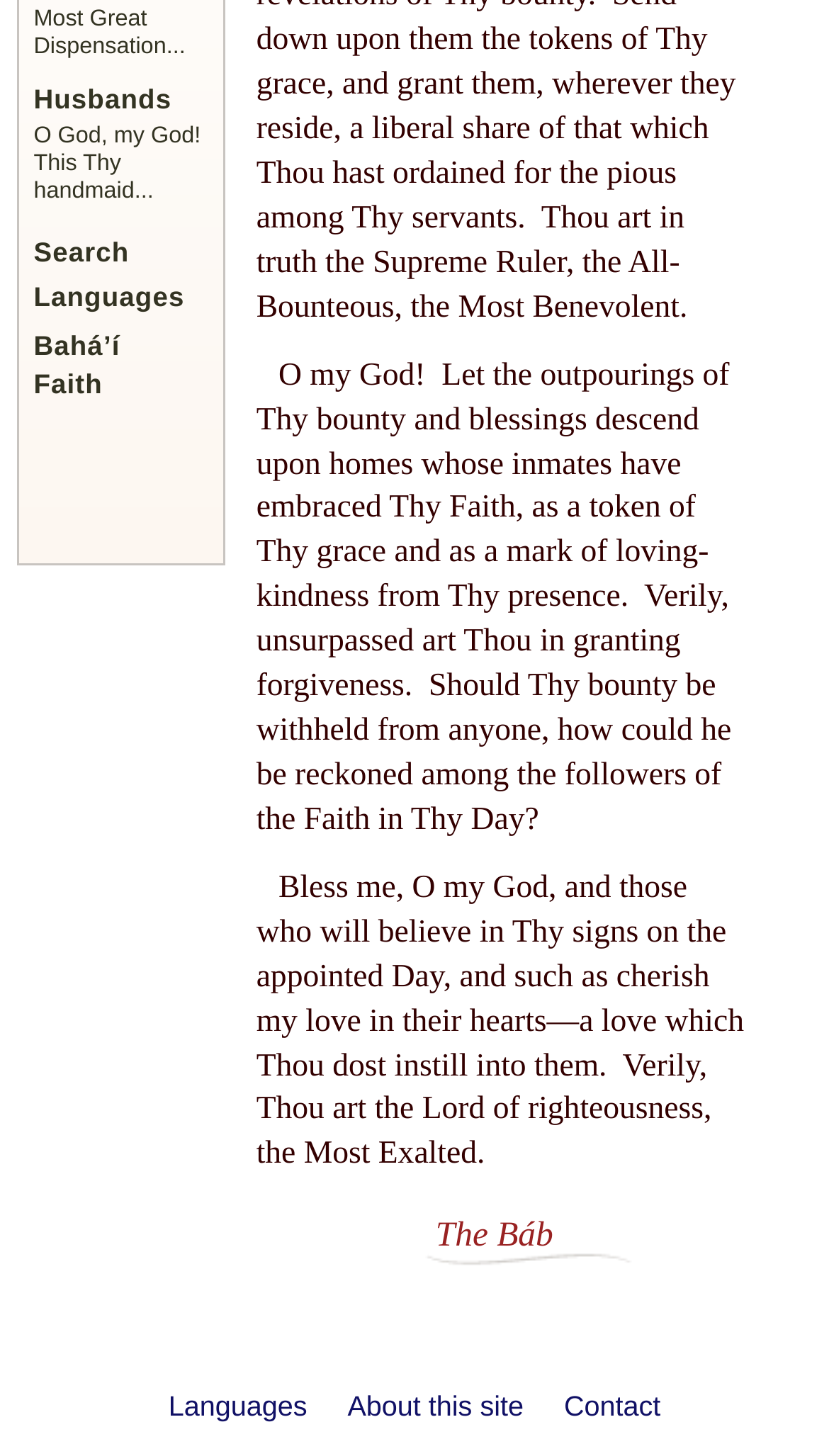Using the provided element description: "Search", identify the bounding box coordinates. The coordinates should be four floats between 0 and 1 in the order [left, top, right, bottom].

[0.041, 0.163, 0.156, 0.184]